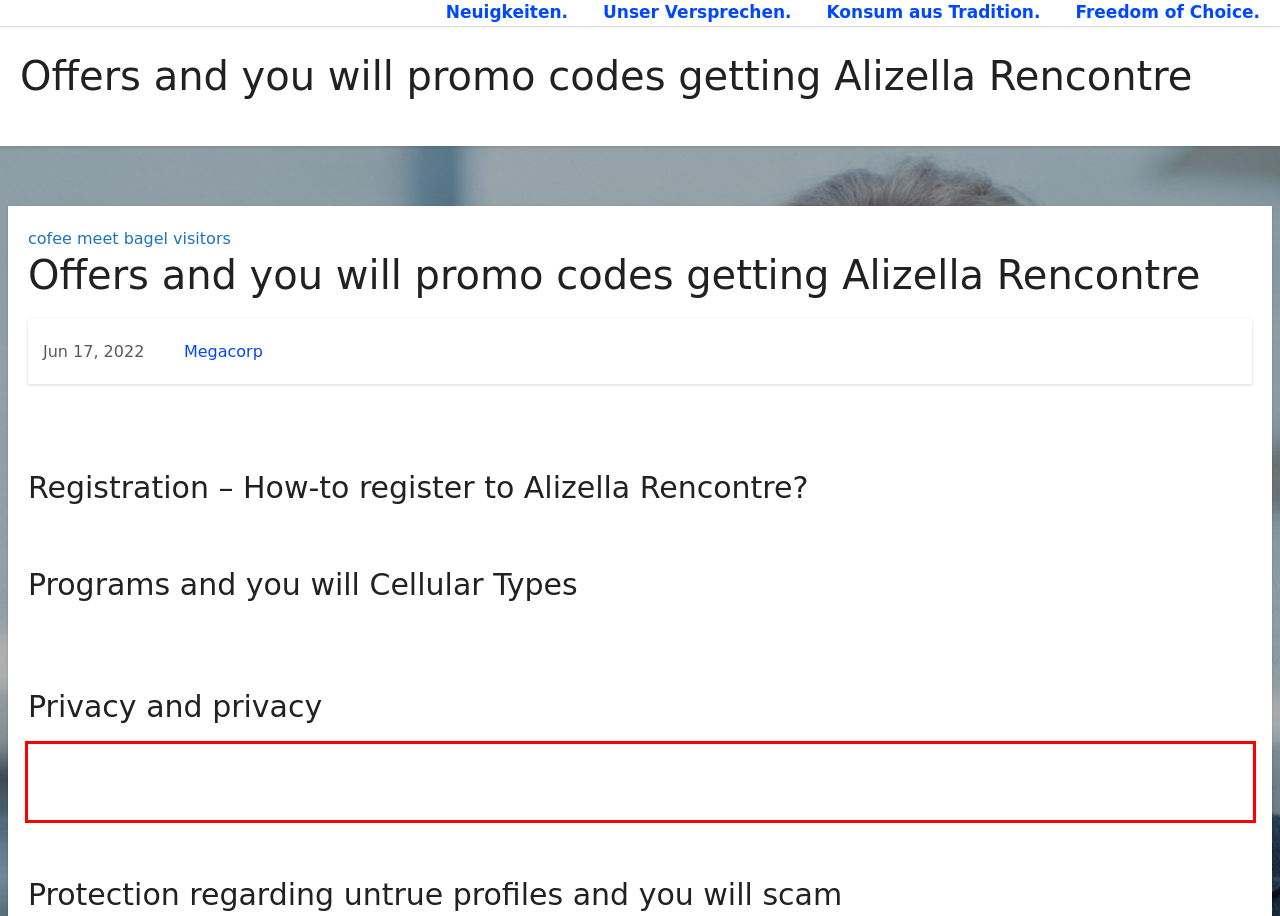Given a screenshot of a webpage, identify the red bounding box and perform OCR to recognize the text within that box.

One another public and private services can be found to possess internet dating. While you are someone who beliefs your own privacy and would like to include your data, you may want to favor a private program. Societal online dating services have a tendency to allow it to be some one, actually unregistered users, to get into your website and find out user’s pointers.